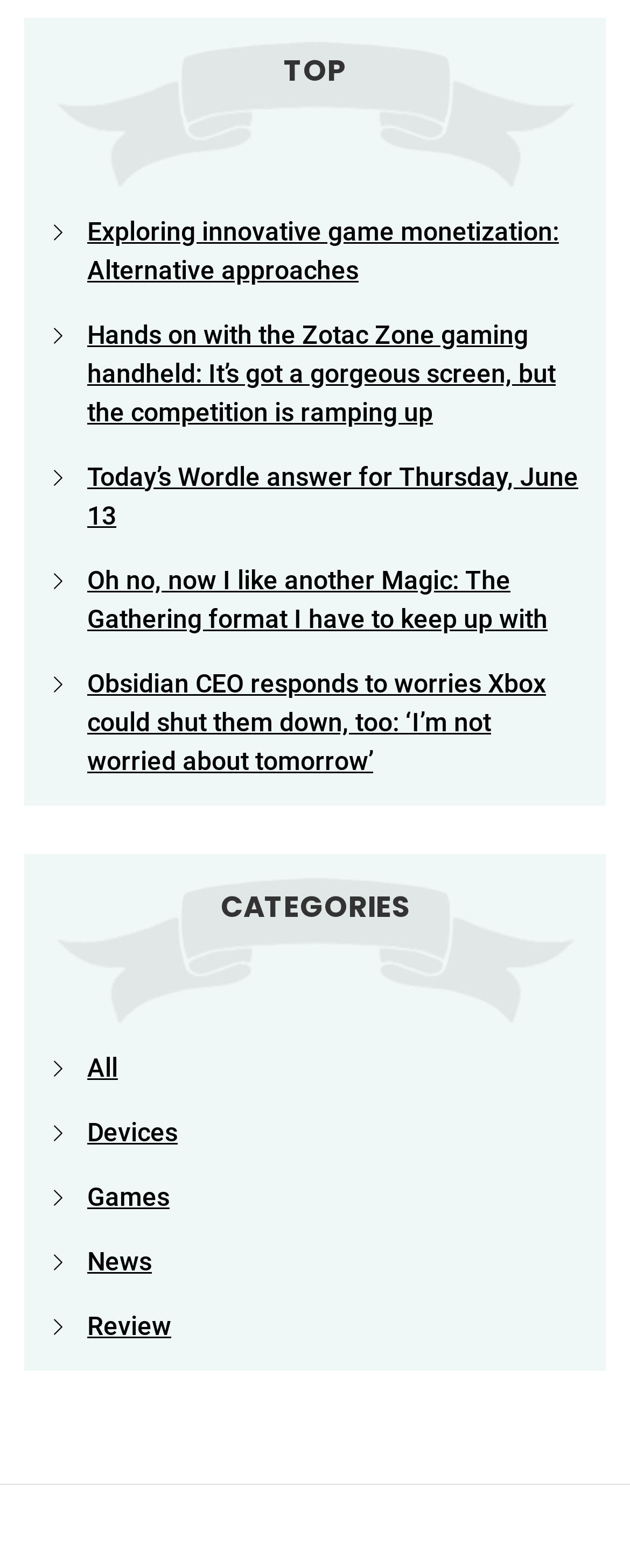Given the content of the image, can you provide a detailed answer to the question?
How many categories are listed?

The categories are listed under the 'CATEGORIES' heading. There are 5 link elements under this heading, which correspond to the categories 'All', 'Devices', 'Games', 'News', and 'Review'. Therefore, there are 5 categories listed.